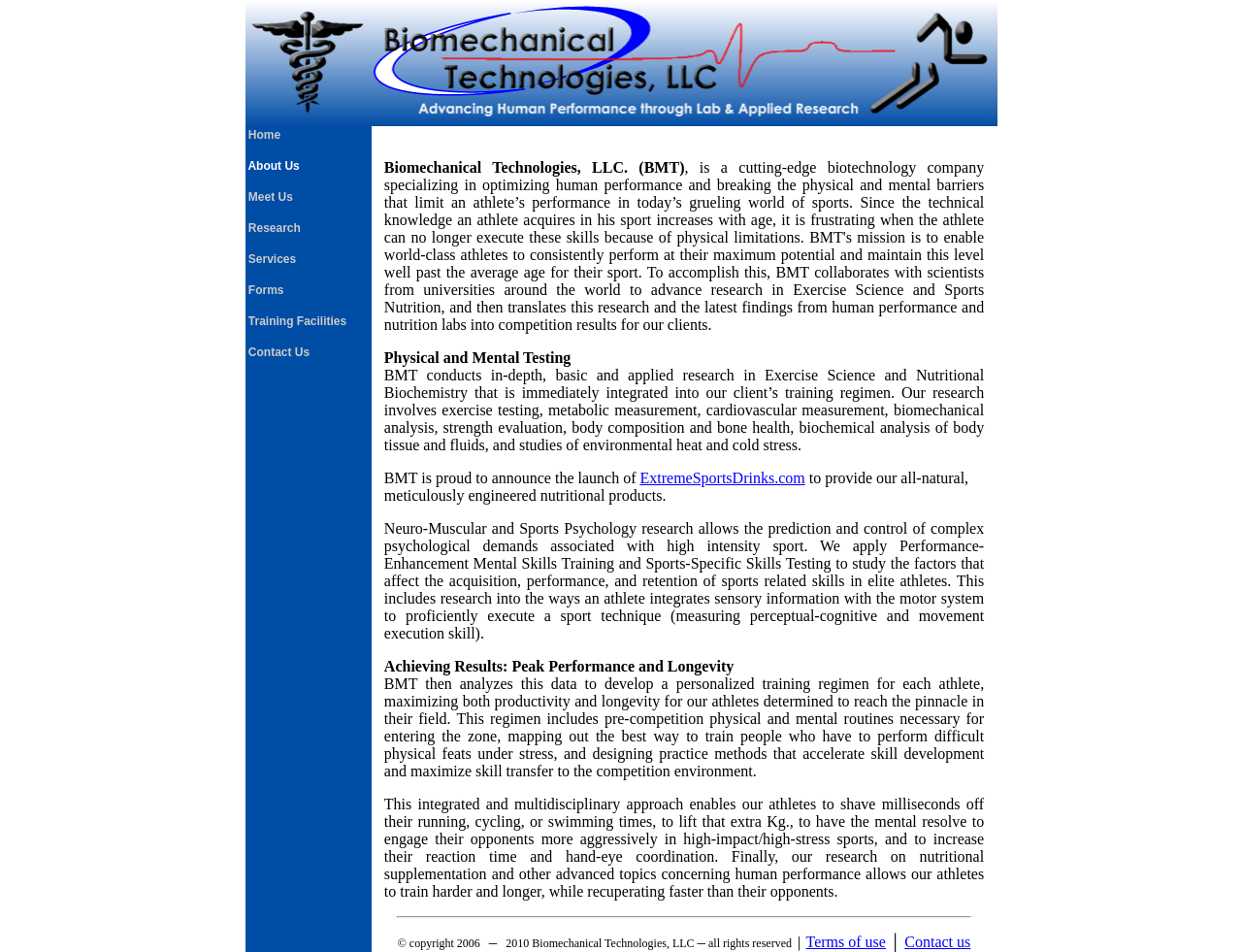Identify the bounding box coordinates for the region to click in order to carry out this instruction: "Click Contact Us". Provide the coordinates using four float numbers between 0 and 1, formatted as [left, top, right, bottom].

[0.197, 0.363, 0.299, 0.377]